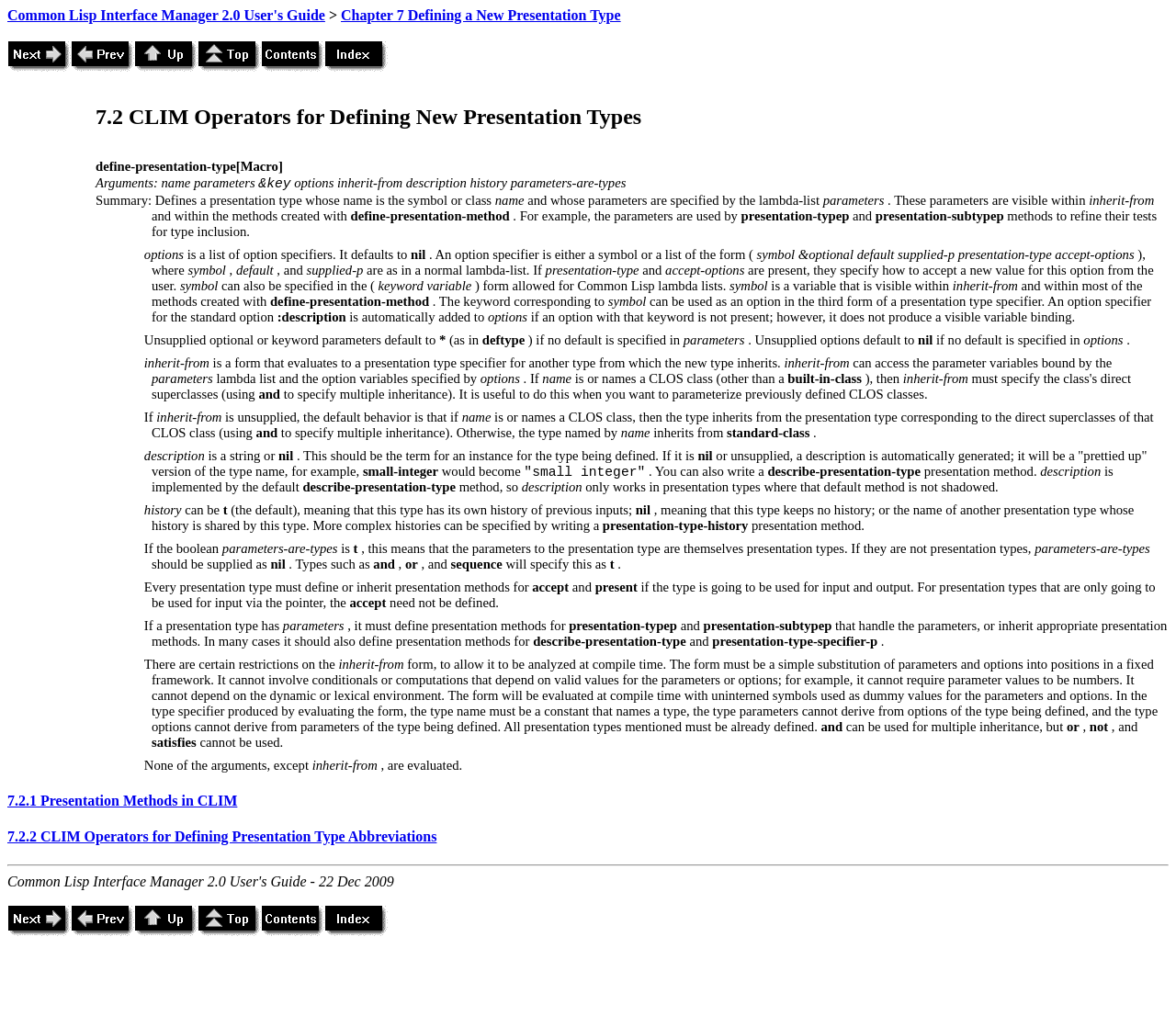Determine the bounding box for the UI element that matches this description: "7.2.1	Presentation Methods in CLIM".

[0.006, 0.78, 0.202, 0.796]